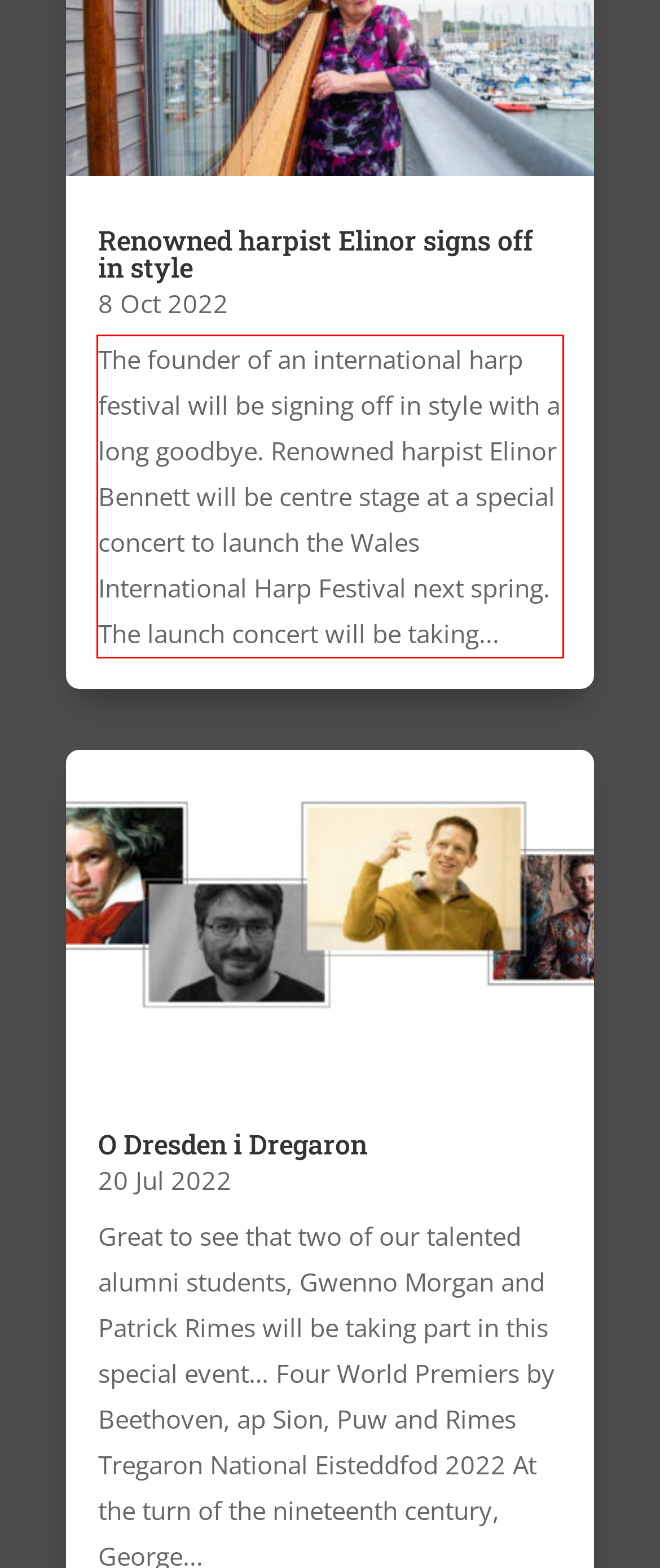Extract and provide the text found inside the red rectangle in the screenshot of the webpage.

The founder of an international harp festival will be signing off in style with a long goodbye. Renowned harpist Elinor Bennett will be centre stage at a special concert to launch the Wales International Harp Festival next spring. The launch concert will be taking...